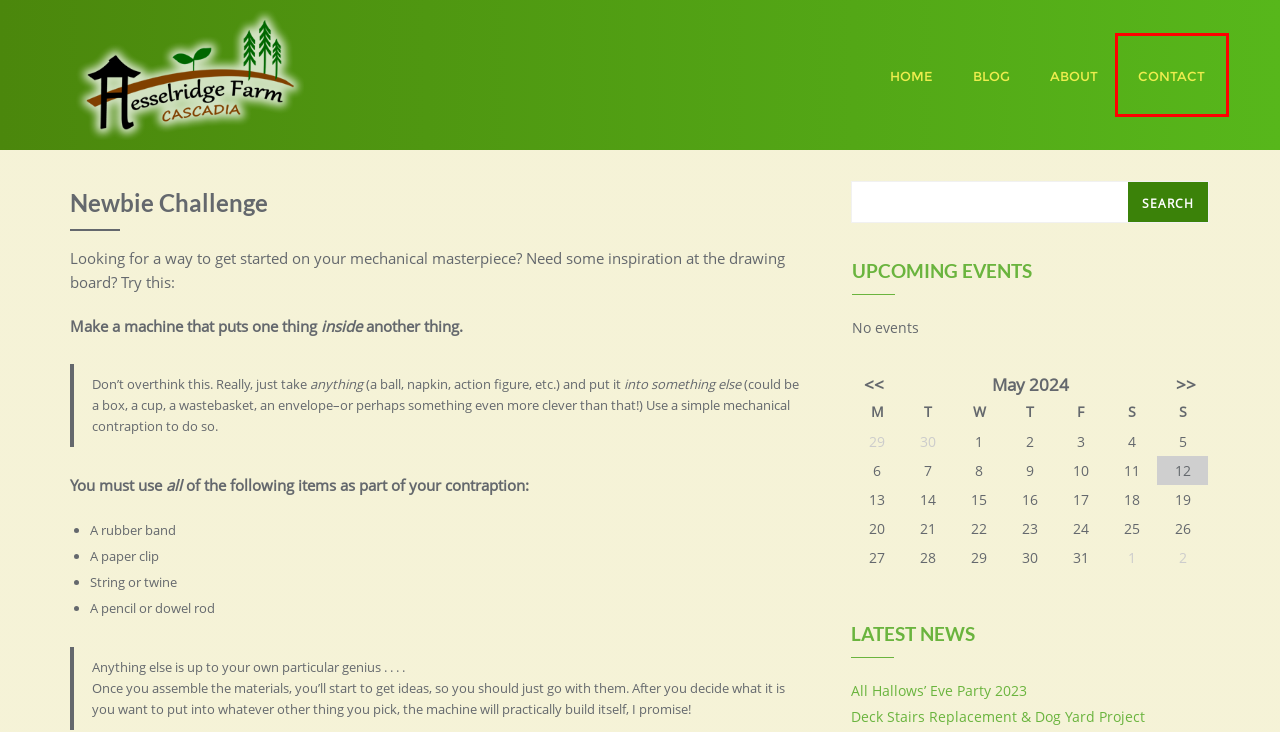Analyze the screenshot of a webpage that features a red rectangle bounding box. Pick the webpage description that best matches the new webpage you would see after clicking on the element within the red bounding box. Here are the candidates:
A. Contact – Hesselridge Farm
B. Deck Stairs Replacement & Dog Yard Project – Hesselridge Farm
C. Our Rural Refuge – Hesselridge Farm
D. Blog Tool, Publishing Platform, and CMS – WordPress.org
E. Blog – Hesselridge Farm
F. Electric Lawn Tractor Project Enters Phase 2 – Hesselridge Farm
G. Hesselridge Farm – Cascadia
H. All Hallows’ Eve Party 2023 – Hesselridge Farm

A